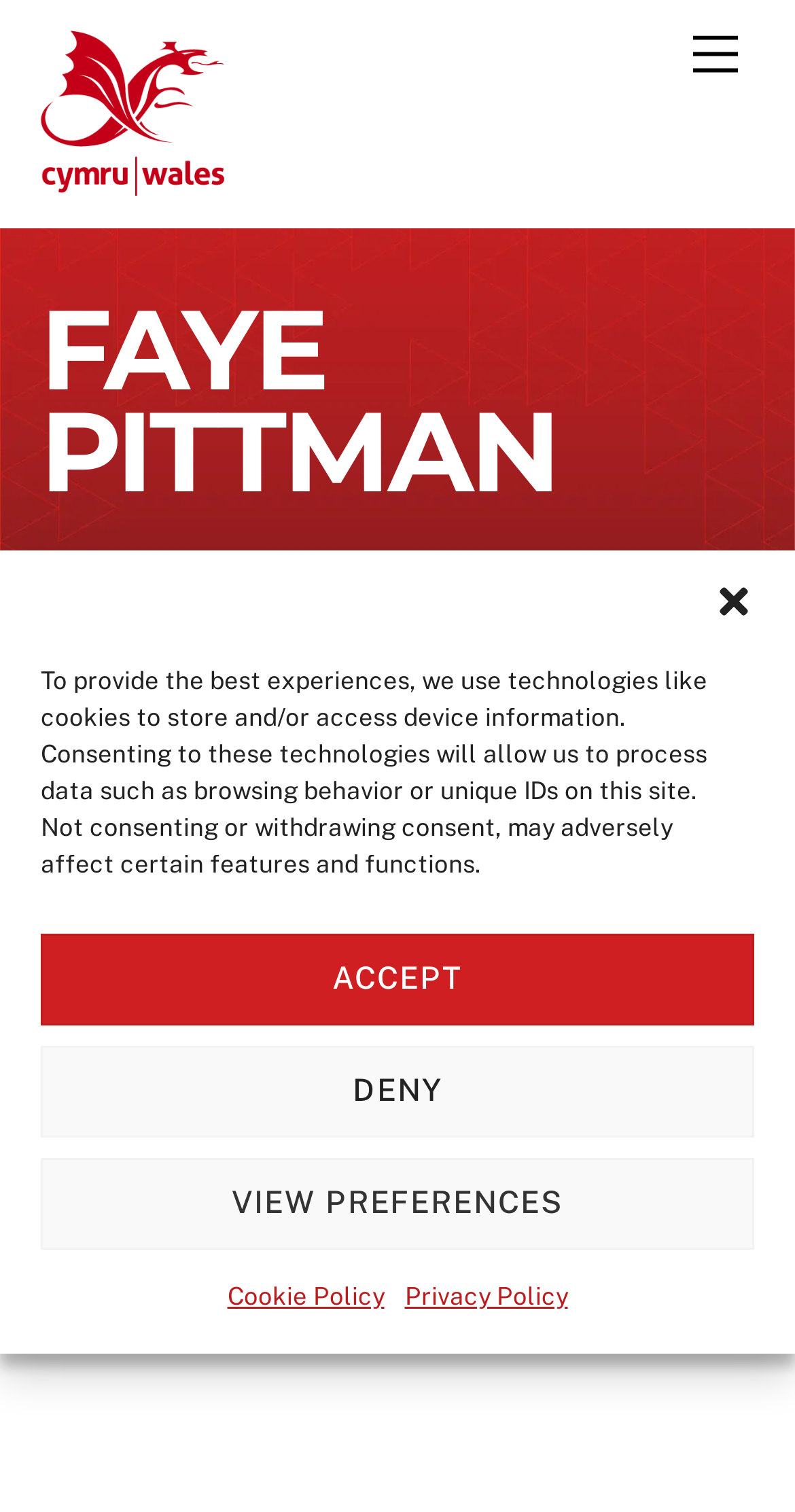Specify the bounding box coordinates of the region I need to click to perform the following instruction: "View Team Wales page". The coordinates must be four float numbers in the range of 0 to 1, i.e., [left, top, right, bottom].

[0.05, 0.099, 0.281, 0.137]